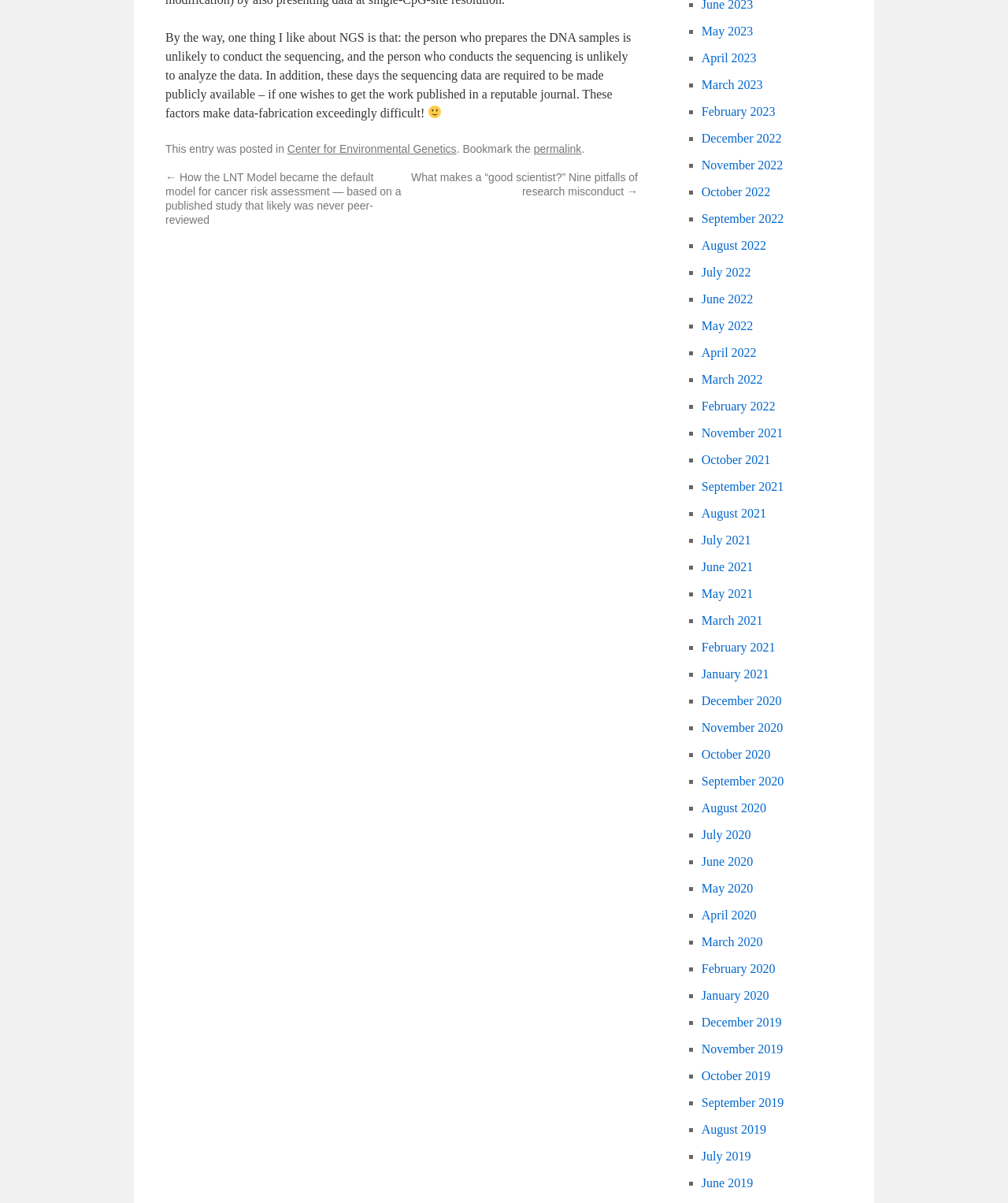Identify the bounding box coordinates of the clickable section necessary to follow the following instruction: "View posts from May 2023". The coordinates should be presented as four float numbers from 0 to 1, i.e., [left, top, right, bottom].

[0.696, 0.02, 0.747, 0.032]